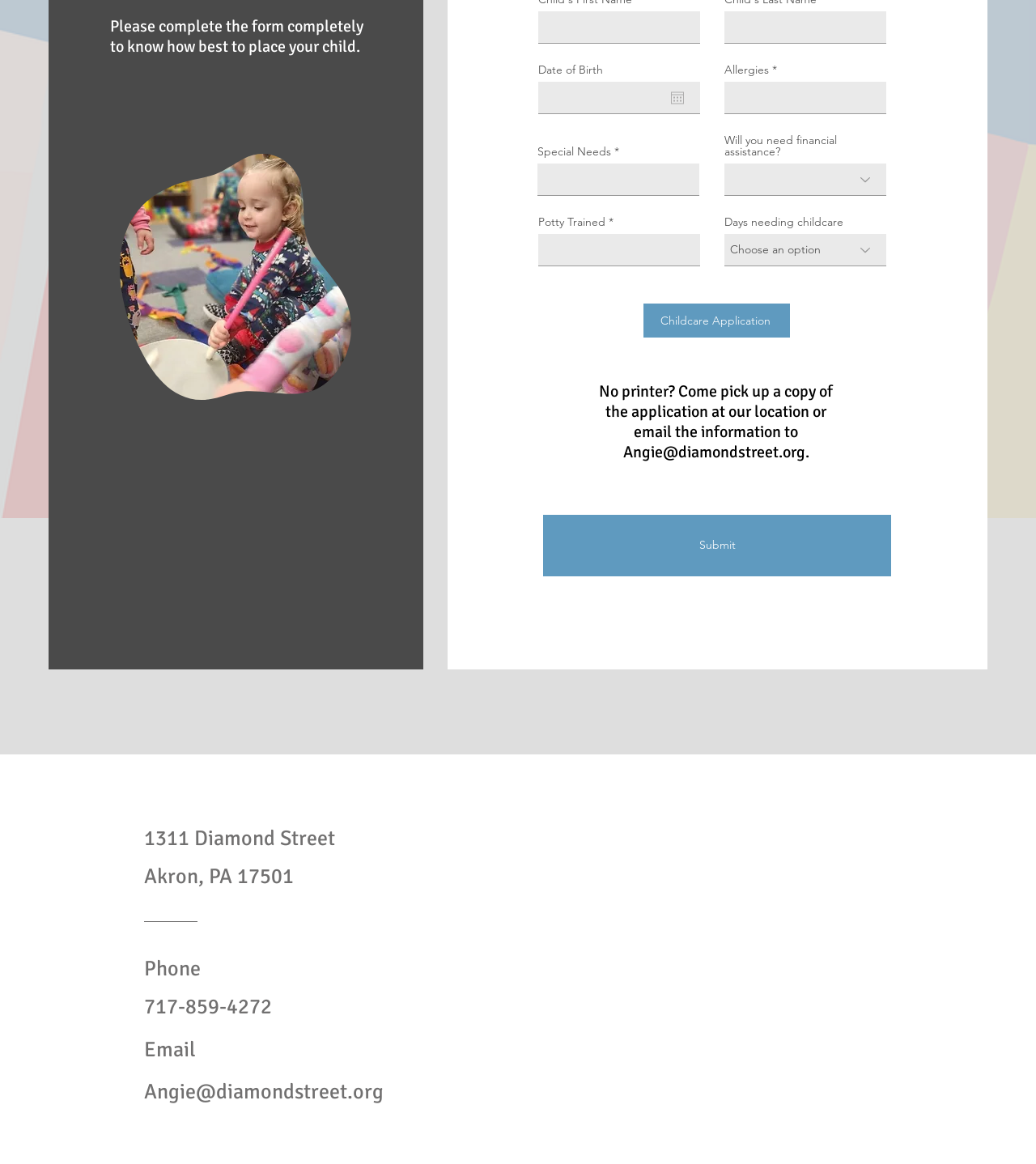For the given element description Submit, determine the bounding box coordinates of the UI element. The coordinates should follow the format (top-left x, top-left y, bottom-right x, bottom-right y) and be within the range of 0 to 1.

[0.525, 0.442, 0.86, 0.495]